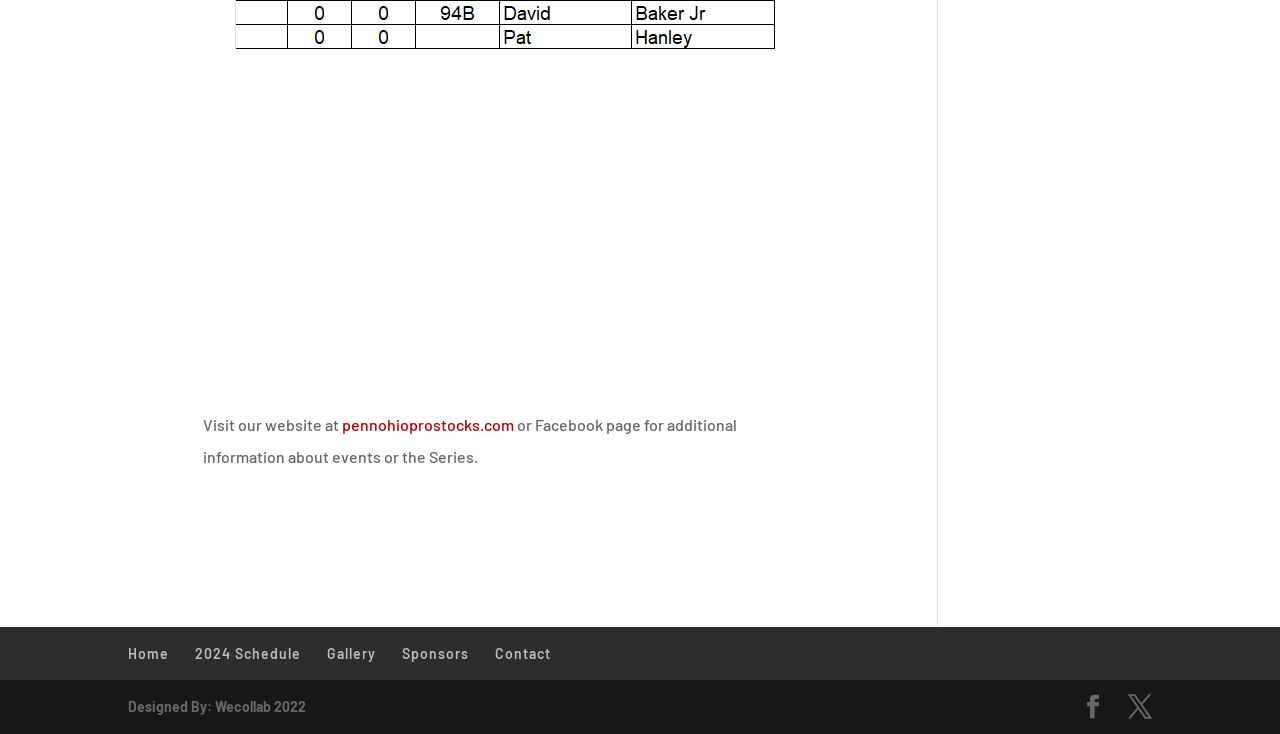Find the bounding box coordinates of the clickable element required to execute the following instruction: "contact us". Provide the coordinates as four float numbers between 0 and 1, i.e., [left, top, right, bottom].

[0.387, 0.878, 0.43, 0.901]